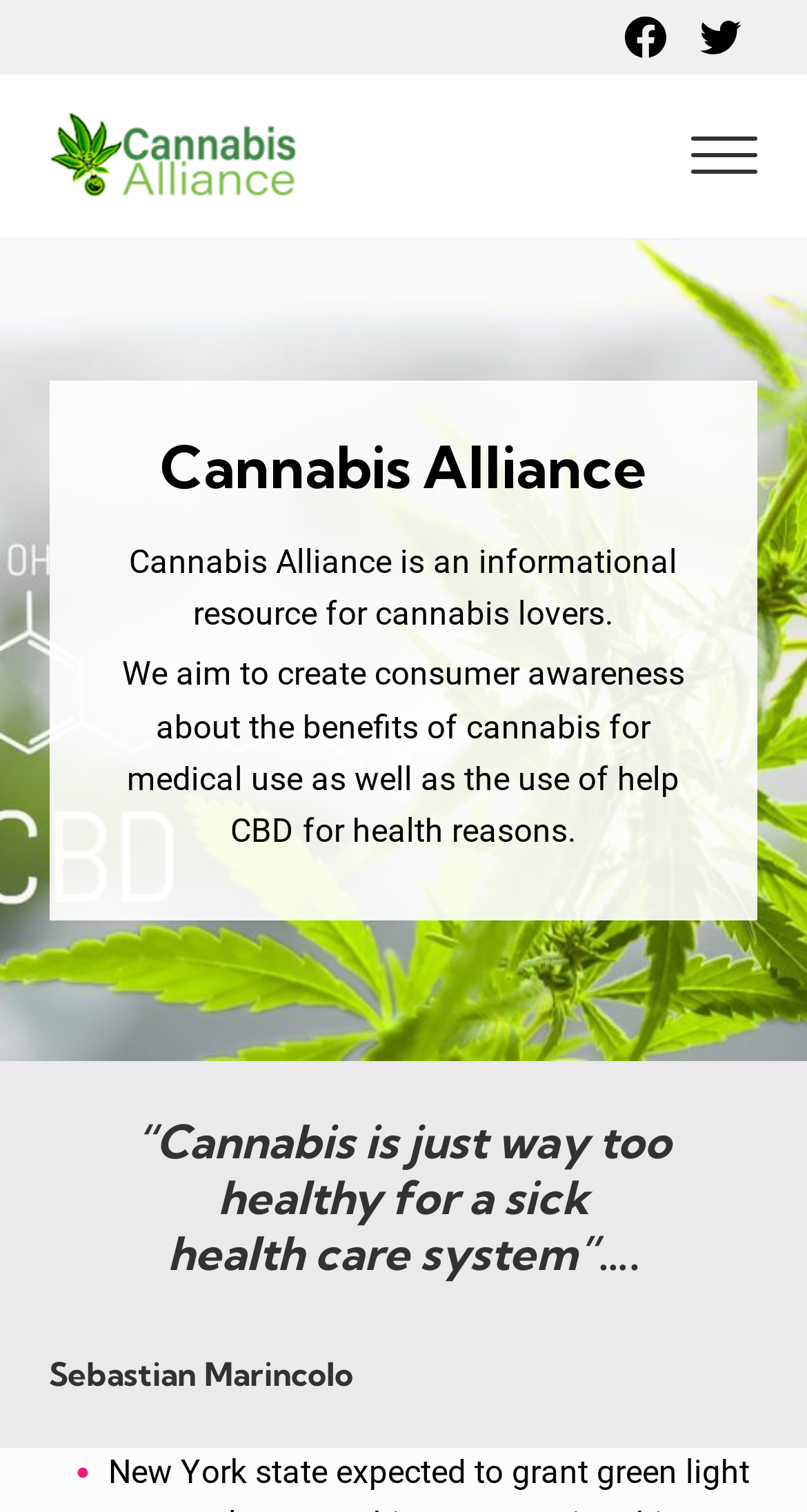Determine the bounding box for the UI element described here: "Menu".

[0.857, 0.083, 0.939, 0.124]